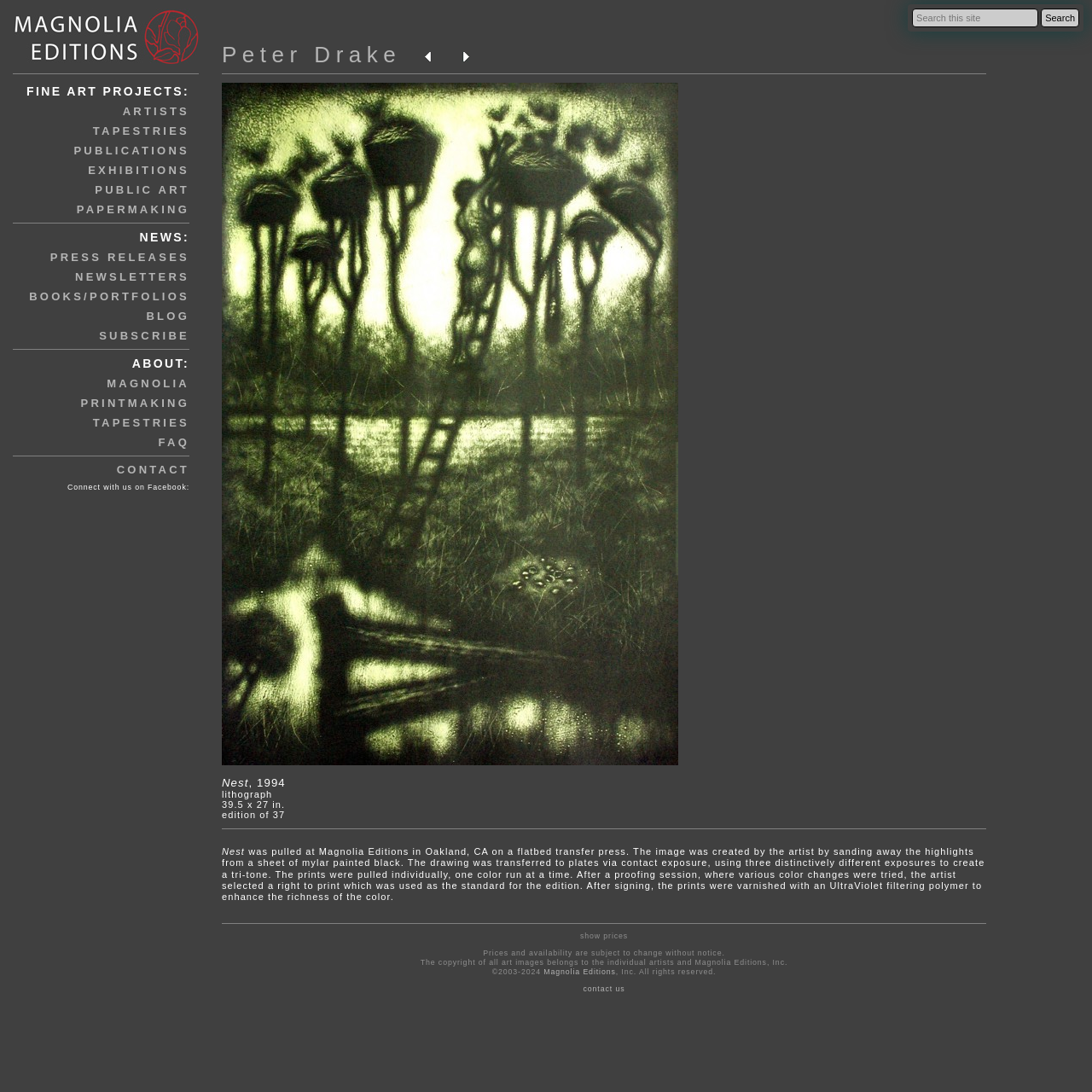Please determine the bounding box coordinates for the element that should be clicked to follow these instructions: "Go to Magnolia Editions home".

[0.012, 0.06, 0.182, 0.07]